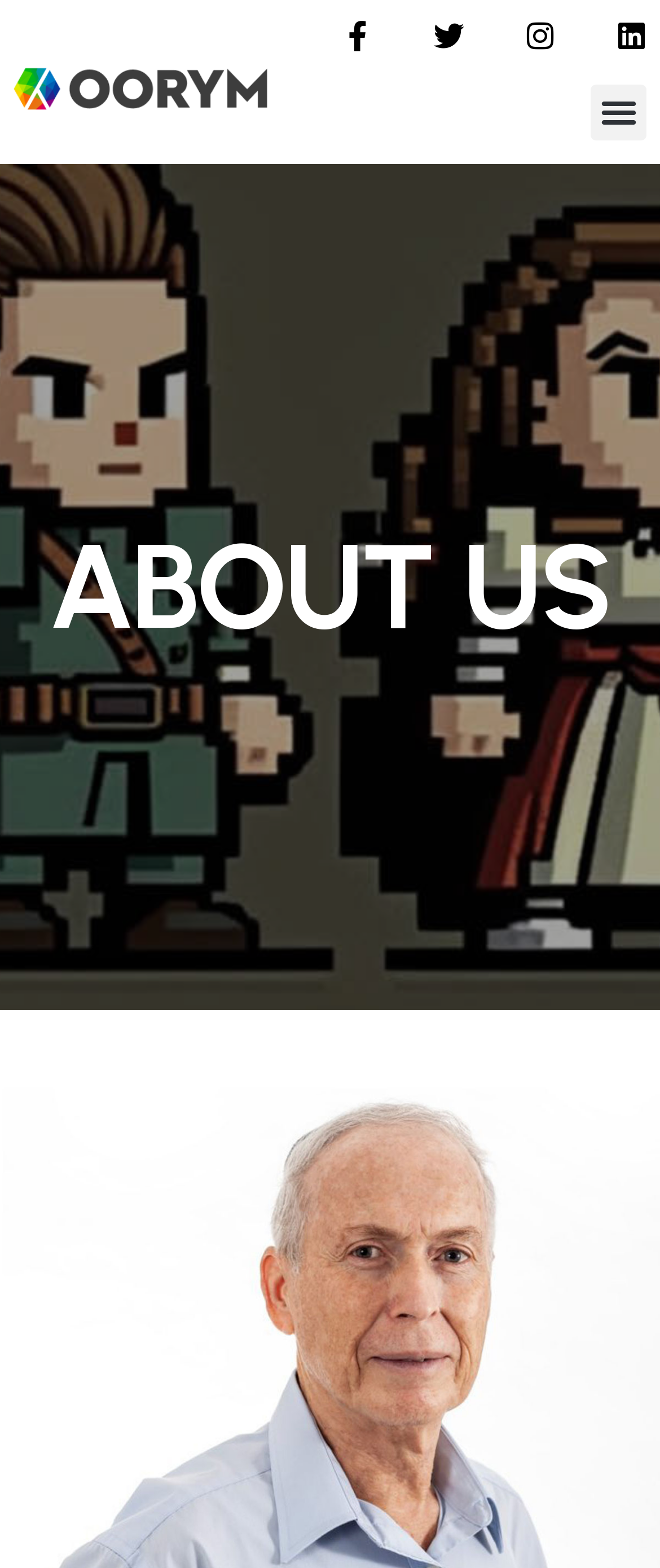What is the text of the main heading? From the image, respond with a single word or brief phrase.

ABOUT US